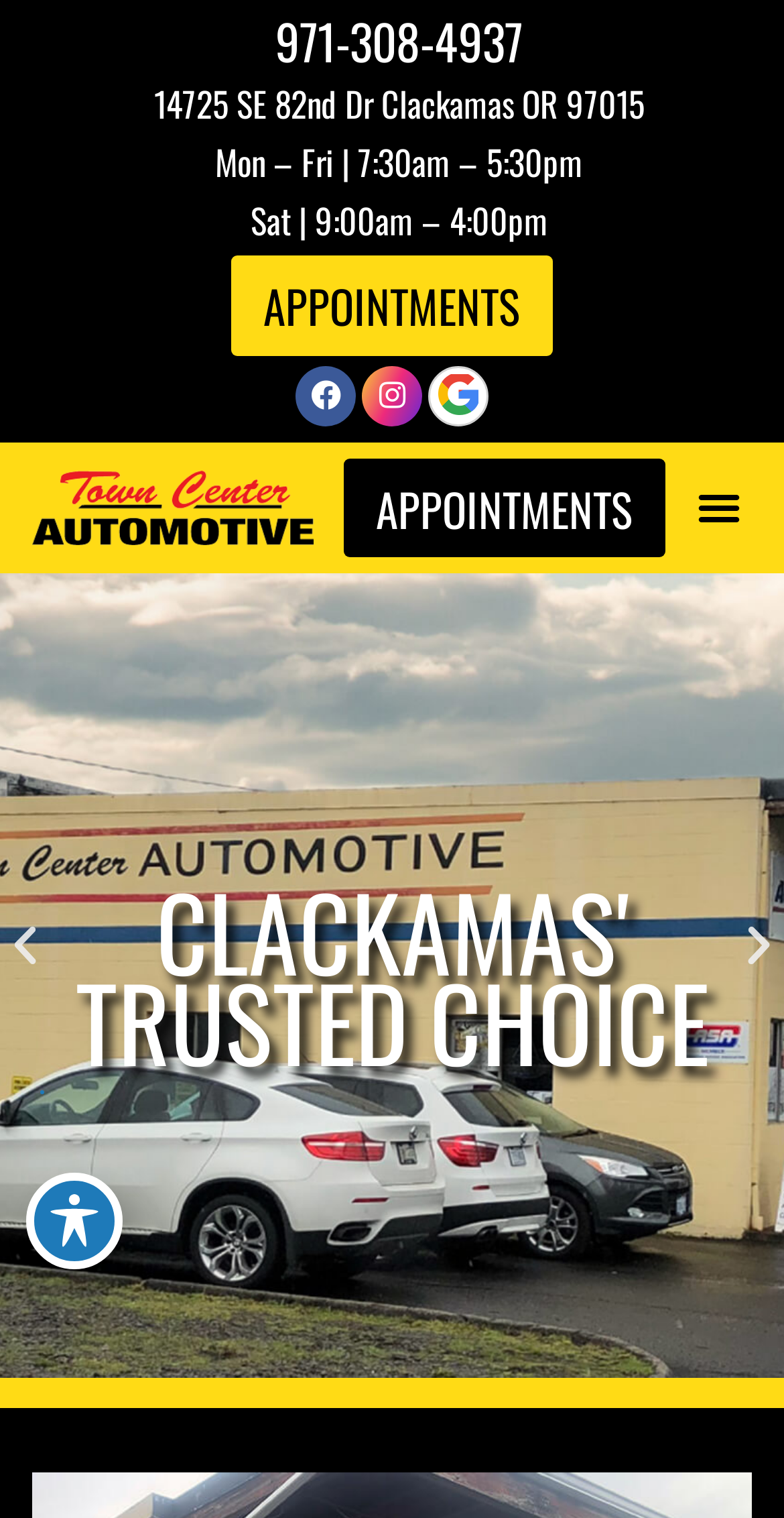Identify and extract the main heading from the webpage.

CLACKAMAS'
TRUSTED CHOICE